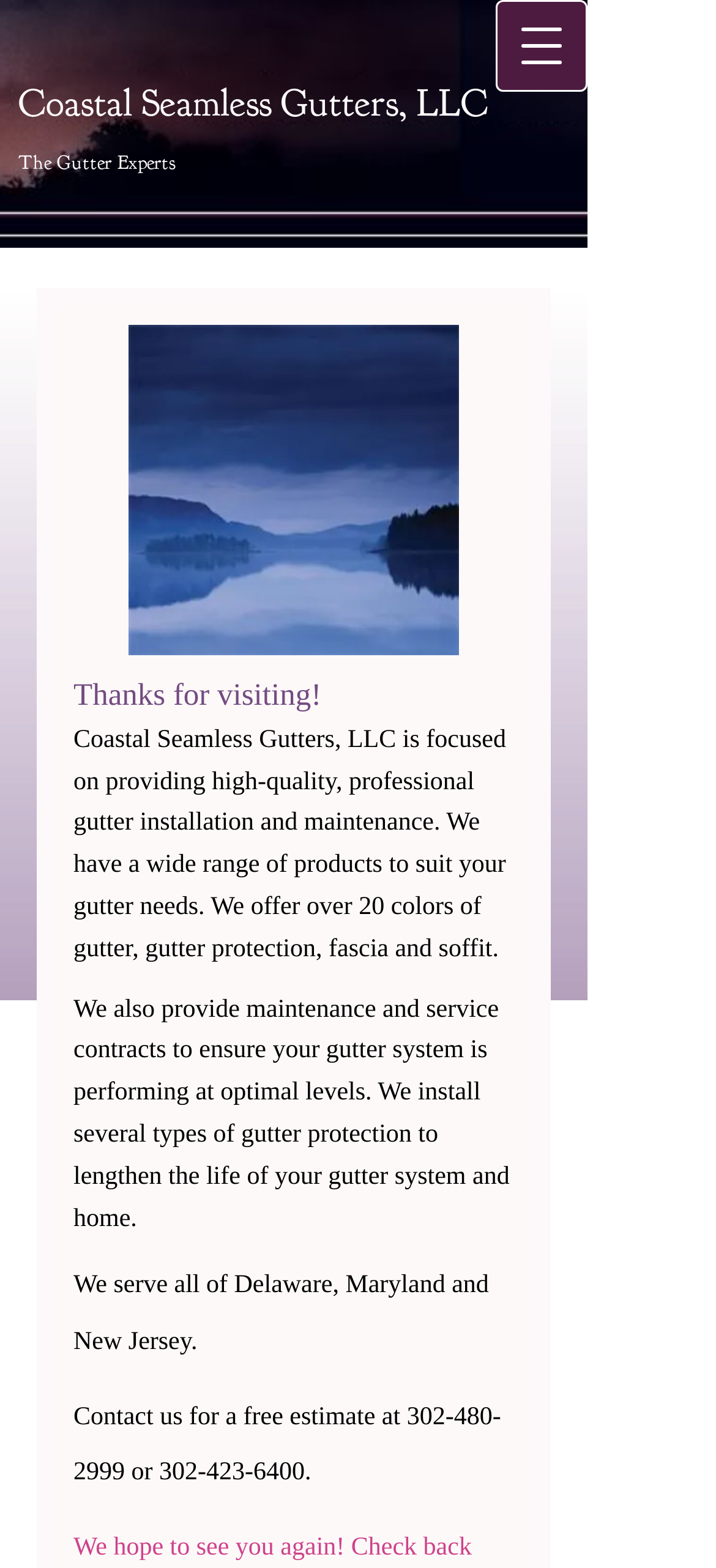What is the purpose of the gutter protection?
Answer the question in a detailed and comprehensive manner.

Based on the text 'We install several types of gutter protection to lengthen the life of your gutter system and home.', it can be inferred that the purpose of the gutter protection is to extend the lifespan of the gutter system and the home.